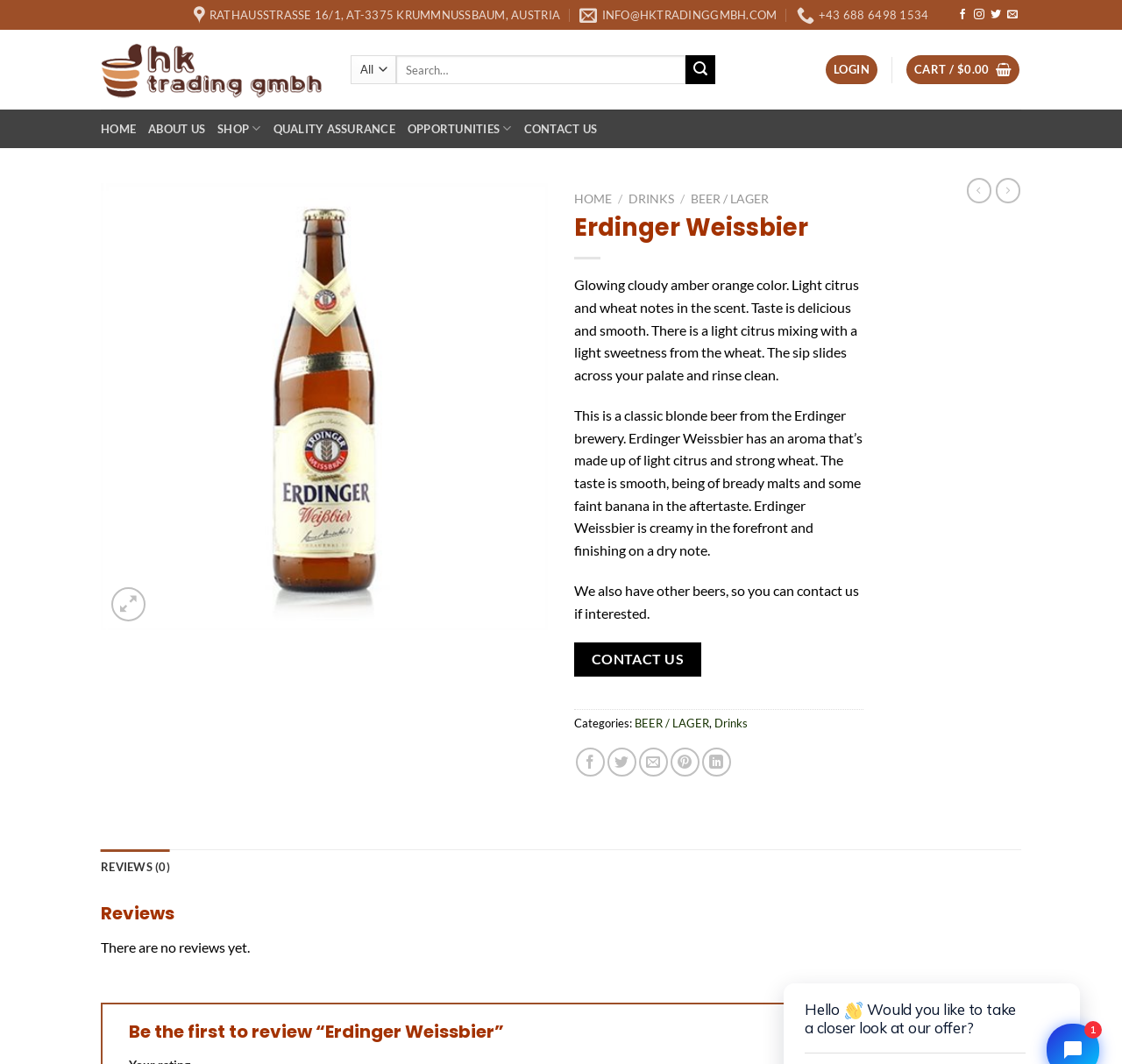Please answer the following question using a single word or phrase: How many reviews are there for Erdinger Weissbier?

0